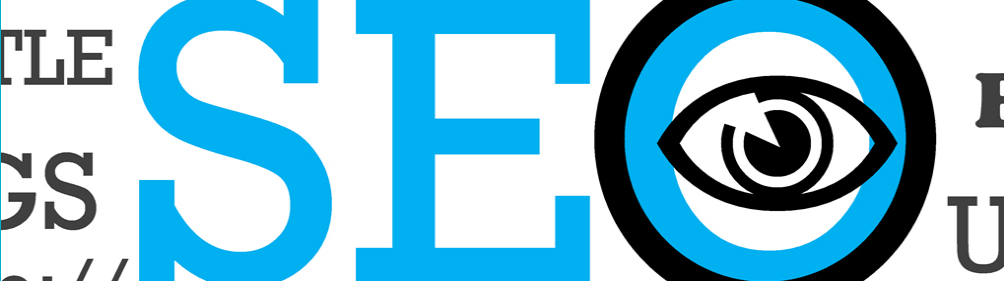From the image, can you give a detailed response to the question below:
What is symbolized by the eye icon?

The caption explains that the eye icon within the letter 'O' symbolizes the importance of visibility and perspective in search engine optimization, highlighting the significance of these aspects in SEO.